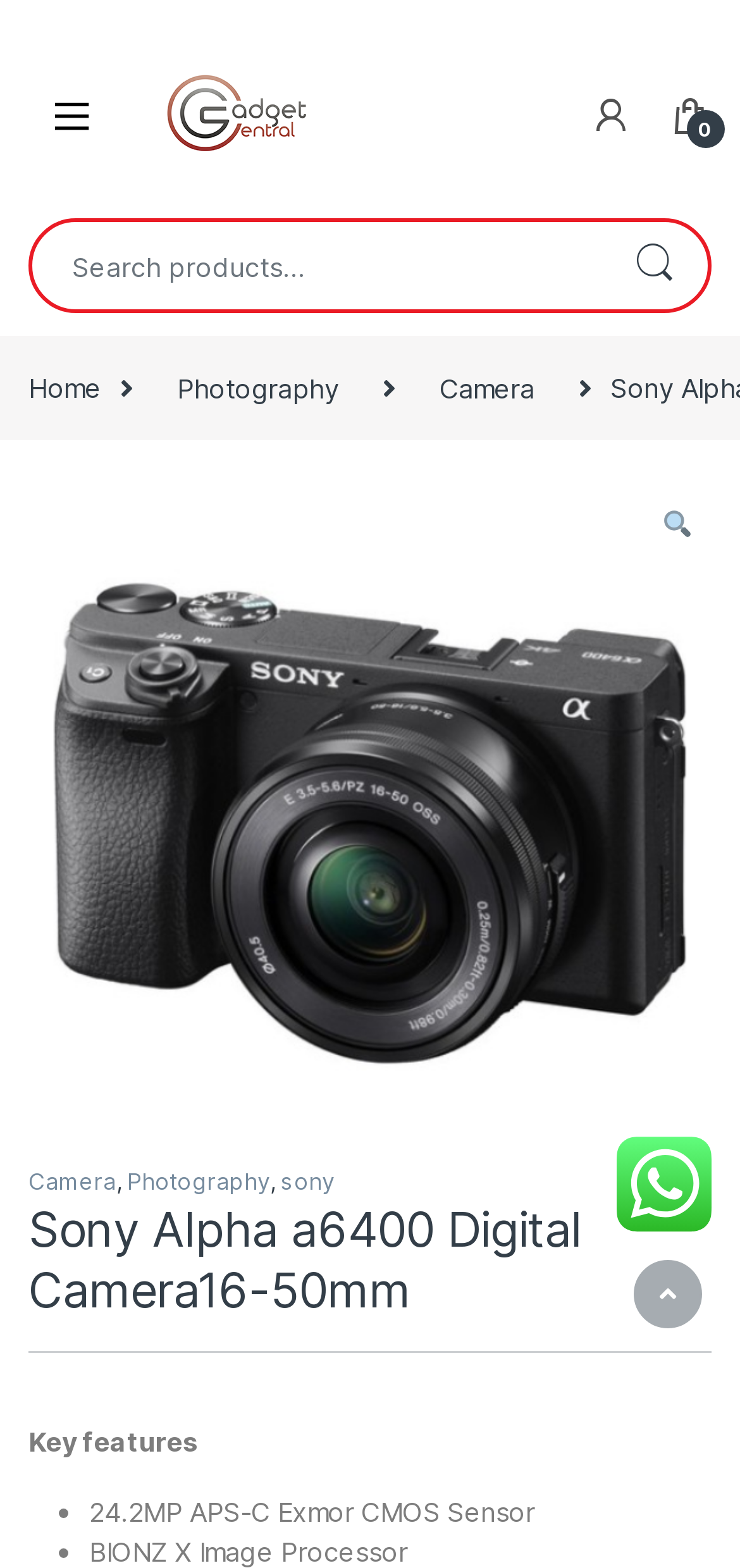Your task is to find and give the main heading text of the webpage.

Sony Alpha a6400 Digital Camera16-50mm